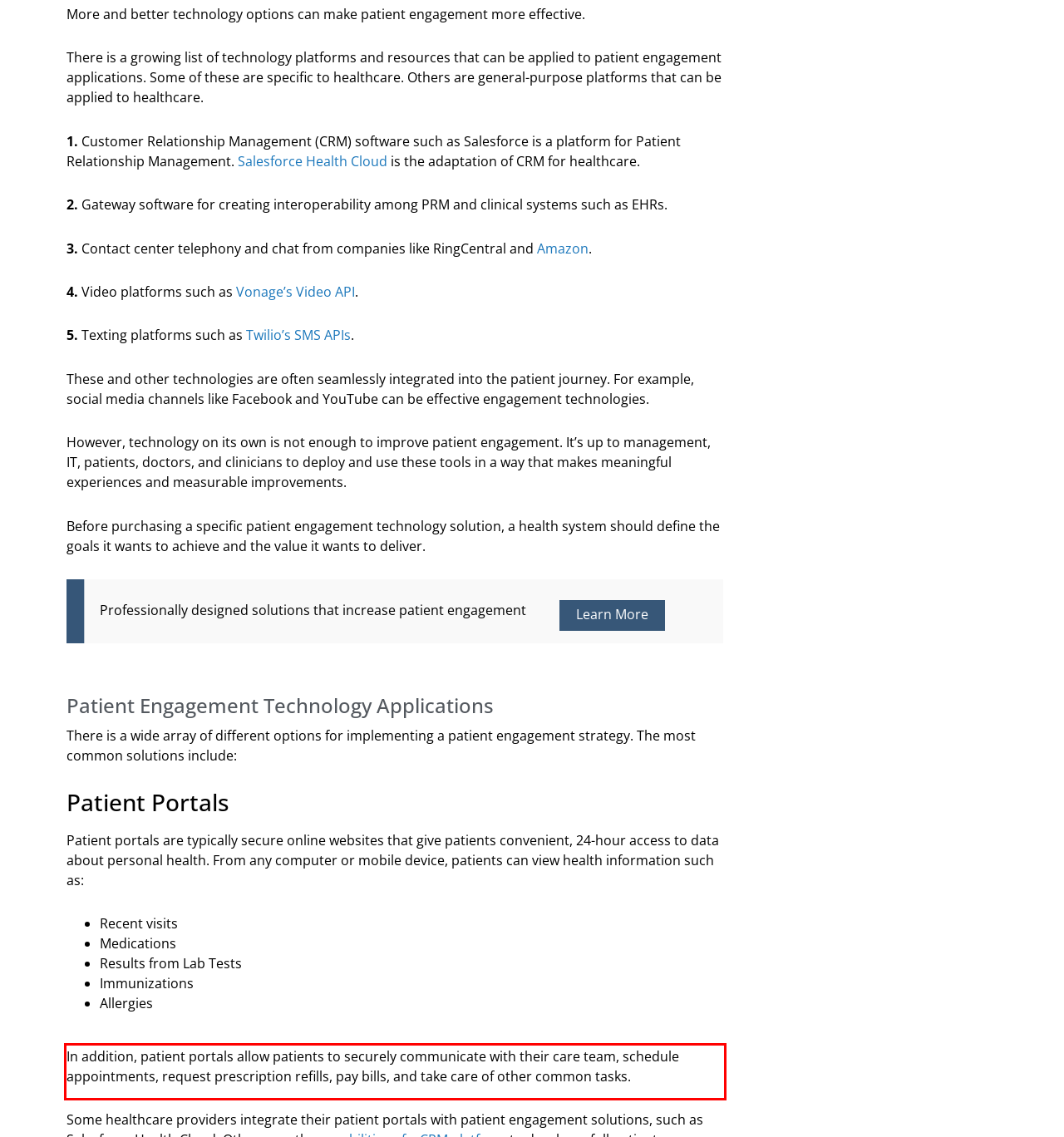Observe the screenshot of the webpage that includes a red rectangle bounding box. Conduct OCR on the content inside this red bounding box and generate the text.

In addition, patient portals allow patients to securely communicate with their care team, schedule appointments, request prescription refills, pay bills, and take care of other common tasks.